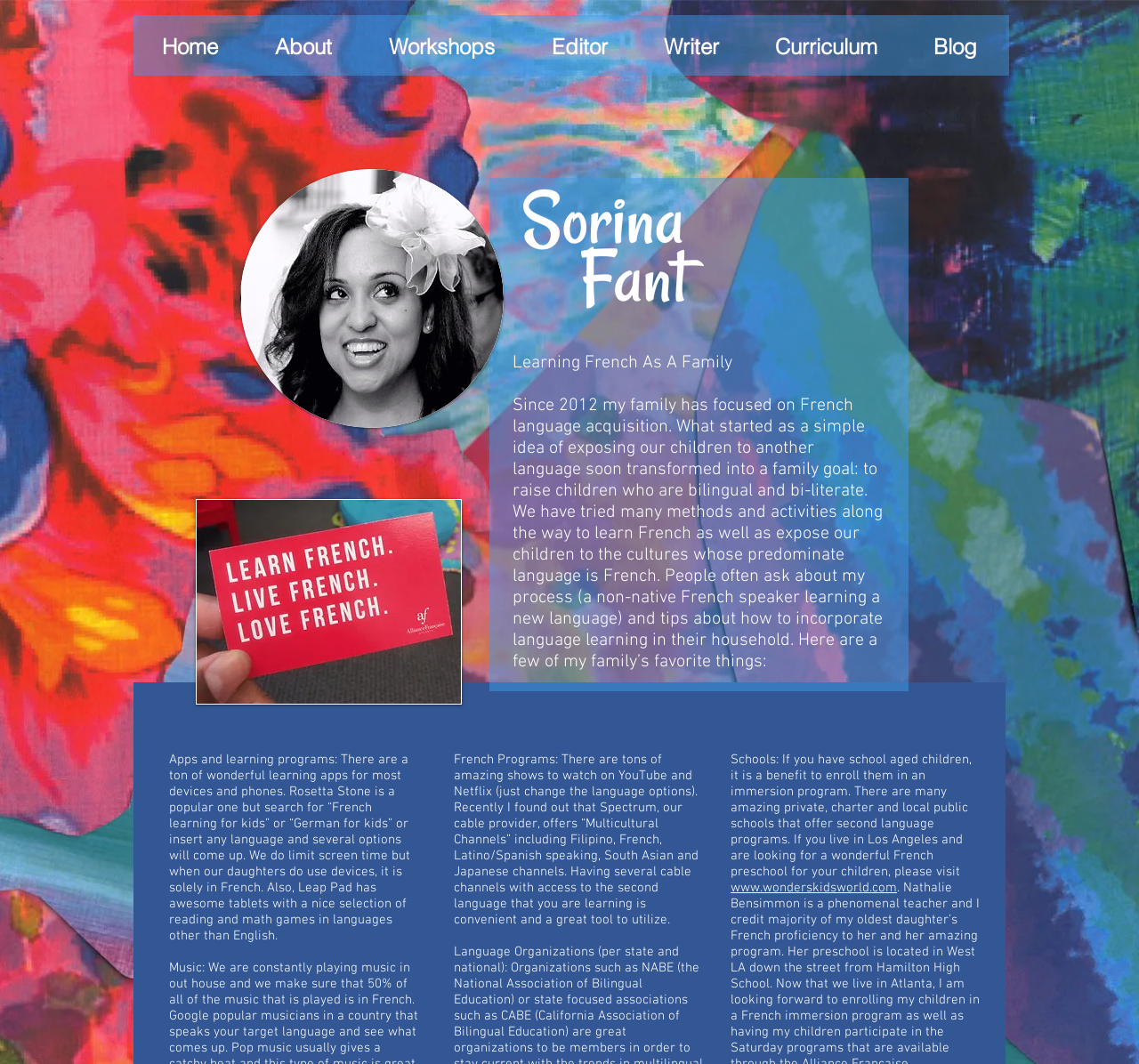Locate the UI element described by Home in the provided webpage screenshot. Return the bounding box coordinates in the format (top-left x, top-left y, bottom-right x, bottom-right y), ensuring all values are between 0 and 1.

[0.117, 0.014, 0.216, 0.074]